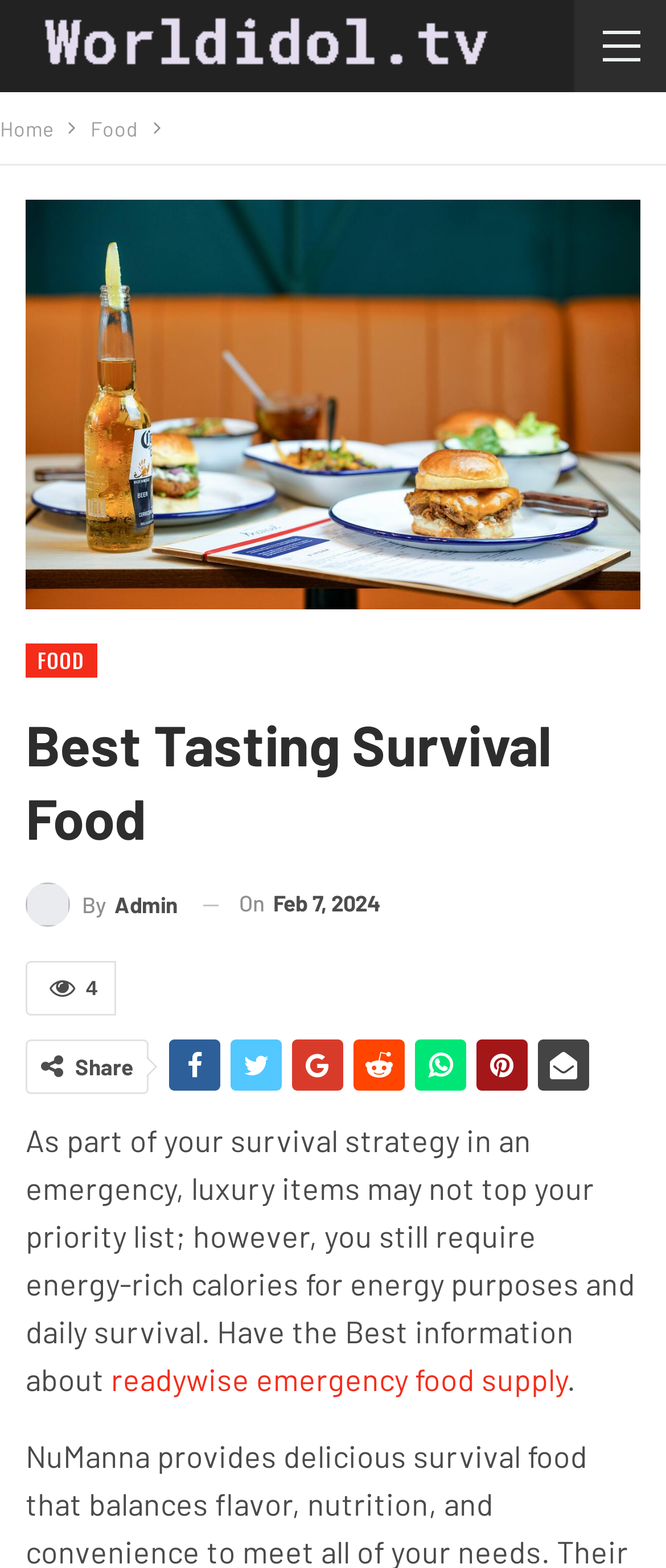Please locate the bounding box coordinates for the element that should be clicked to achieve the following instruction: "Read the article titled 'Best Tasting Survival Food'". Ensure the coordinates are given as four float numbers between 0 and 1, i.e., [left, top, right, bottom].

[0.038, 0.452, 0.962, 0.545]